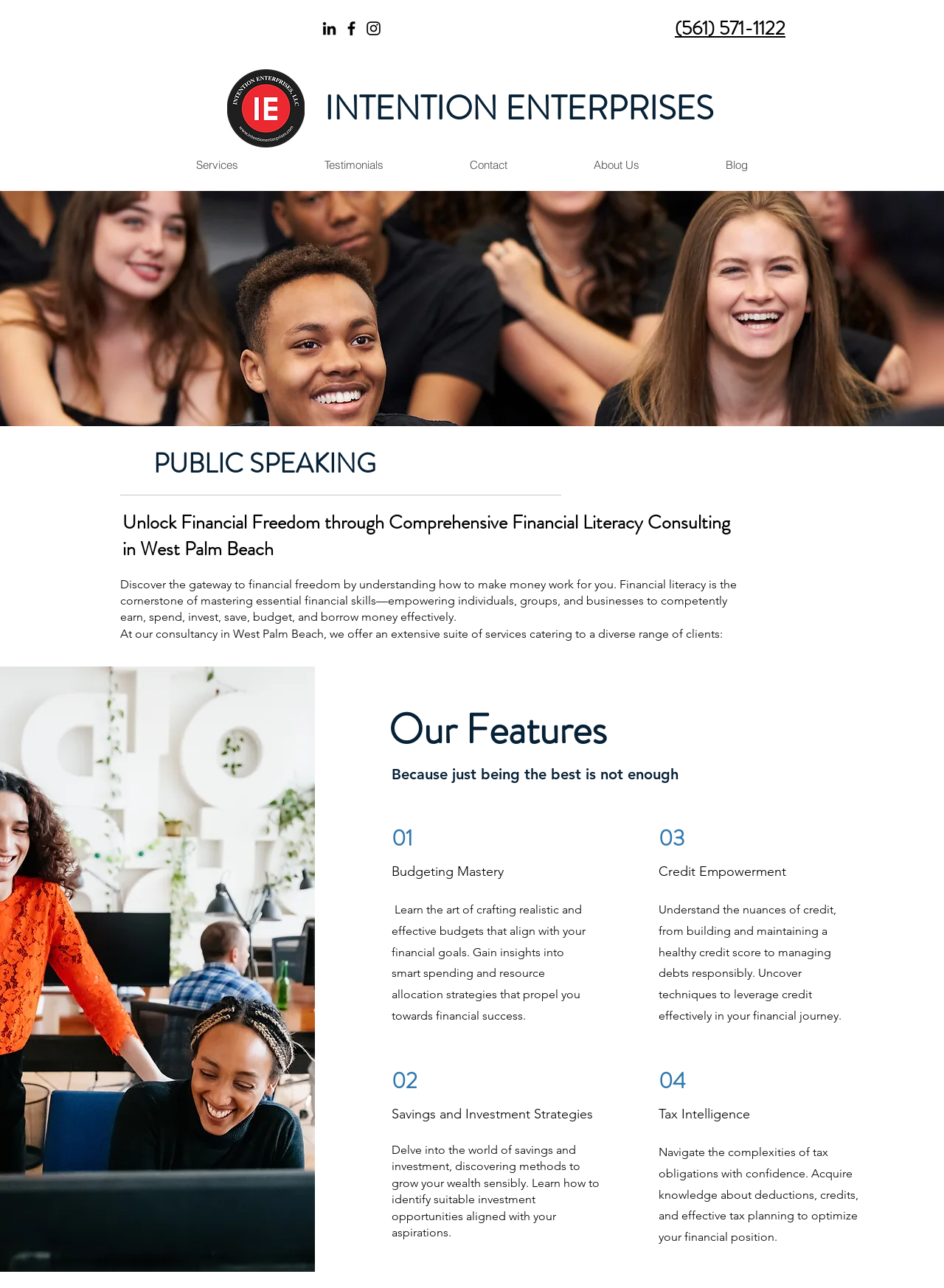What is the topic of the financial literacy consulting?
Please answer the question as detailed as possible.

I found the topic of the financial literacy consulting by looking at the heading element with the text 'PUBLIC SPEAKING' which is located above the description of the consultancy's services.